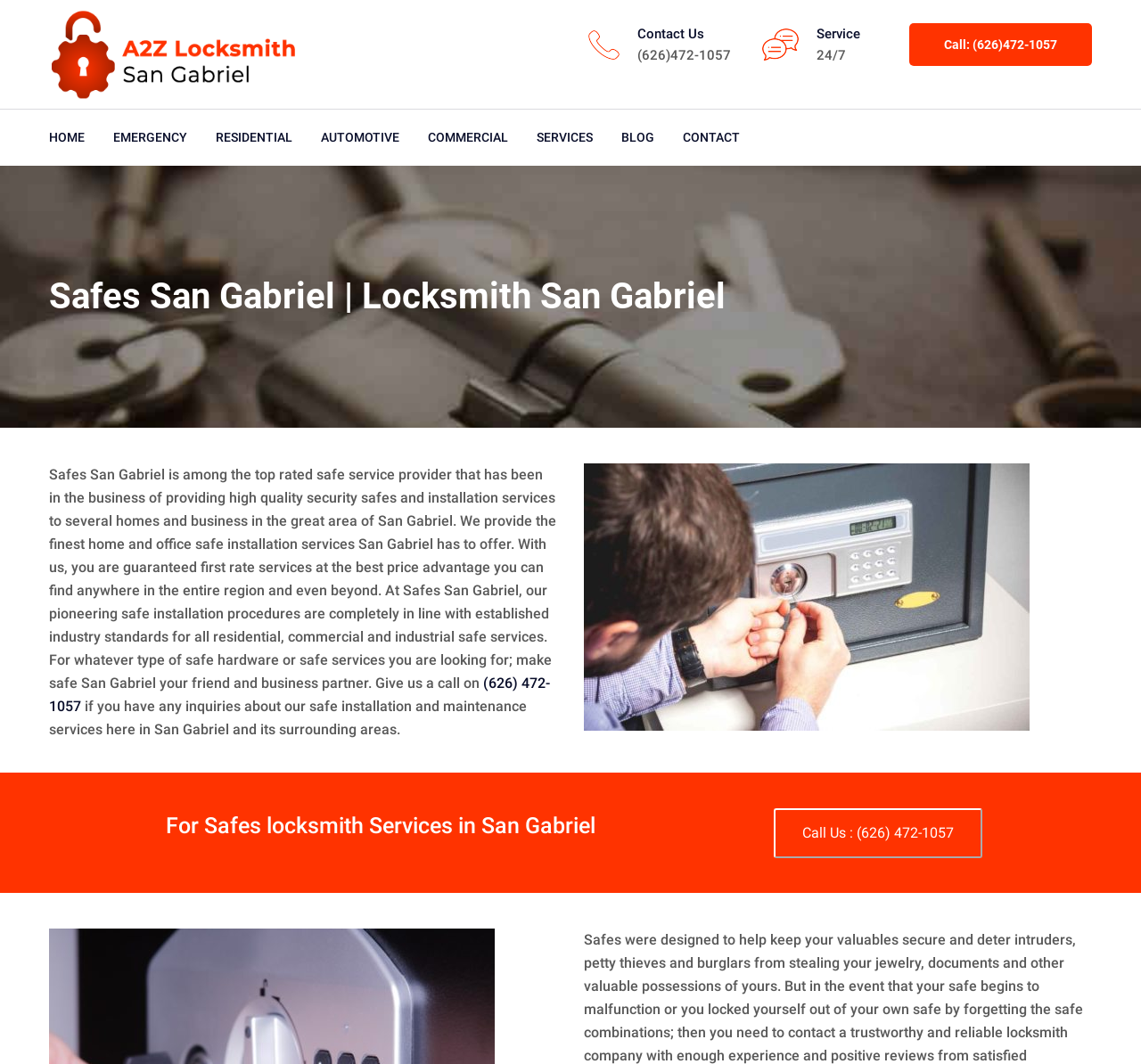What is the name of the locksmith service?
Please respond to the question with as much detail as possible.

The name of the locksmith service can be found in the top-left corner of the webpage, where it says 'A2Z Locksmith San Gabriel' in the logo and also as a link.